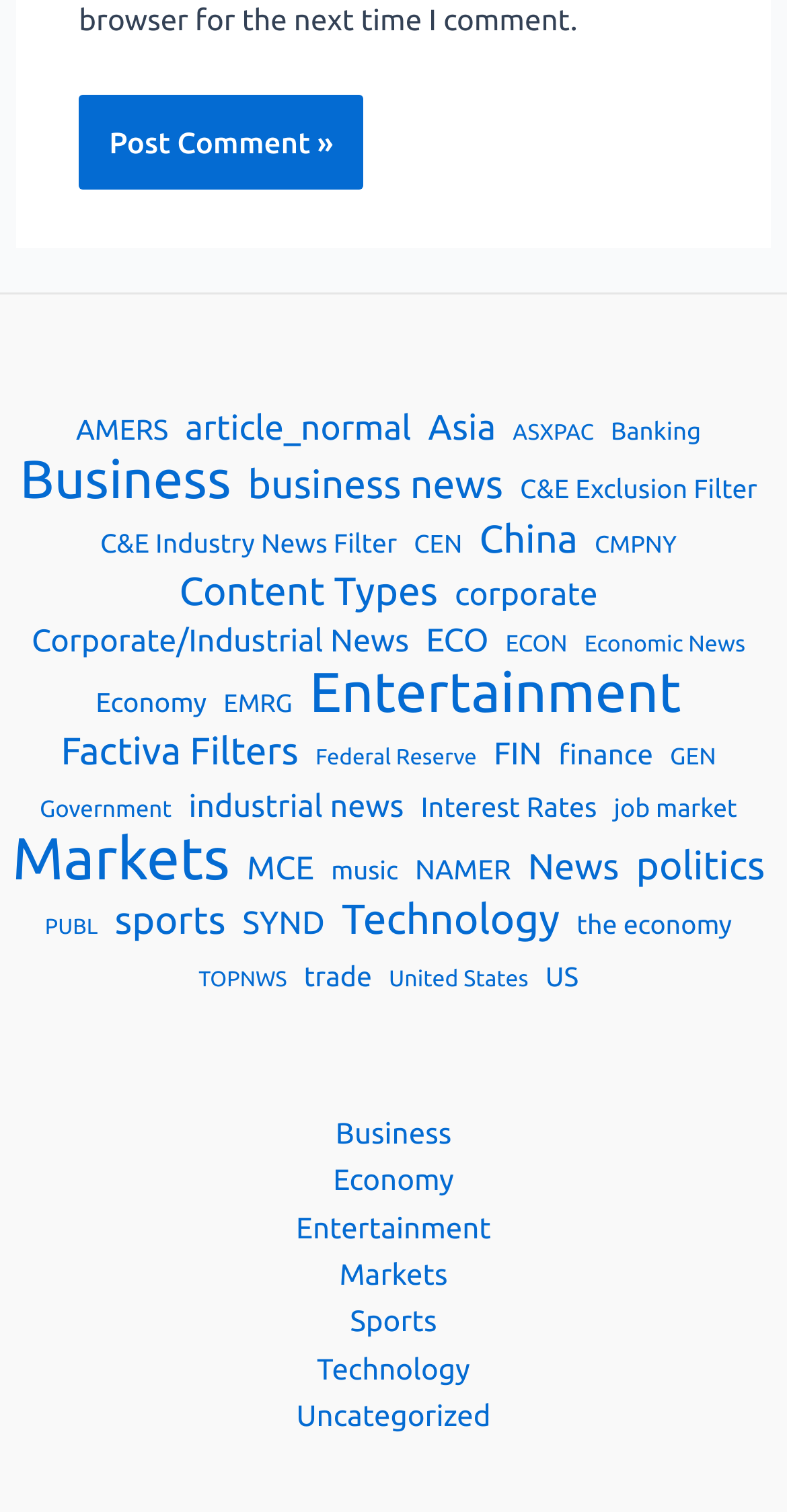Please identify the bounding box coordinates for the region that you need to click to follow this instruction: "Click the 'Post Comment »' button".

[0.1, 0.063, 0.462, 0.125]